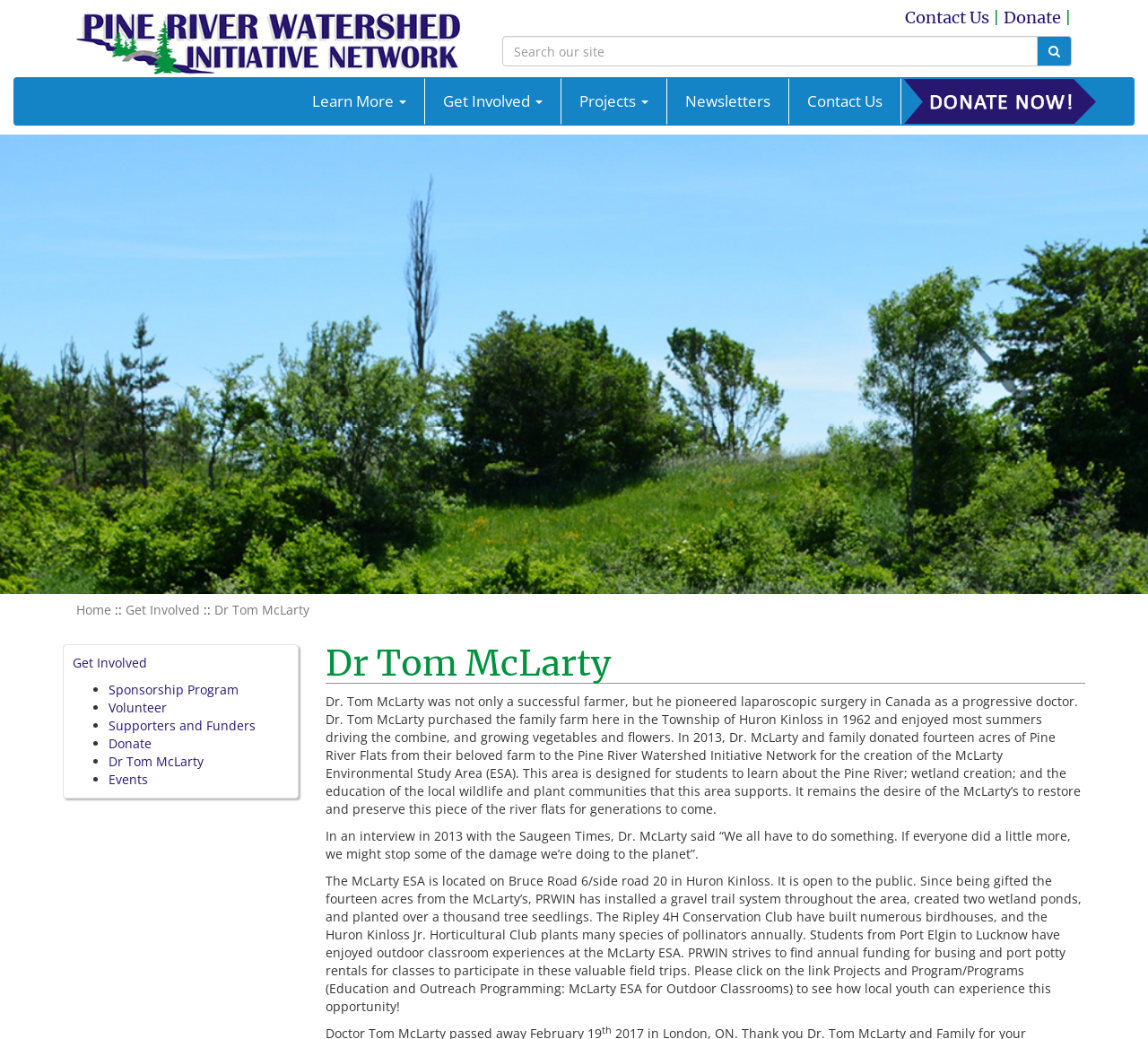Describe every aspect of the webpage comprehensively.

The webpage is about the Pine River Watershed Initiative Network (PRWIN), a organization focused on water quality in the Pine River Watershed. At the top left of the page, there is a logo and a link to the organization's homepage. To the right of the logo, there are links to "Contact Us" and "Donate". Below the logo, there is a search bar with a magnifying glass icon.

In the main content area, there are five links to different sections of the website: "Learn More", "Get Involved", "Projects", "Newsletters", and "Contact Us". Below these links, there is a section dedicated to Dr. Tom McLarty, a prominent figure in the organization. This section includes a heading, a brief biography, and three paragraphs of text describing Dr. McLarty's contributions to the organization and the environment.

To the right of the Dr. Tom McLarty section, there is a list of links to various programs and activities, including "Sponsorship Program", "Volunteer", "Supporters and Funders", "Donate", "Dr Tom McLarty", and "Events". Each link is preceded by a bullet point.

At the bottom of the page, there is a section with a heading "Dr Tom McLarty" and three paragraphs of text describing the McLarty Environmental Study Area (ESA), a project initiated by Dr. McLarty and his family. The text includes quotes from Dr. McLarty and information about the ESA's location, features, and educational programs.